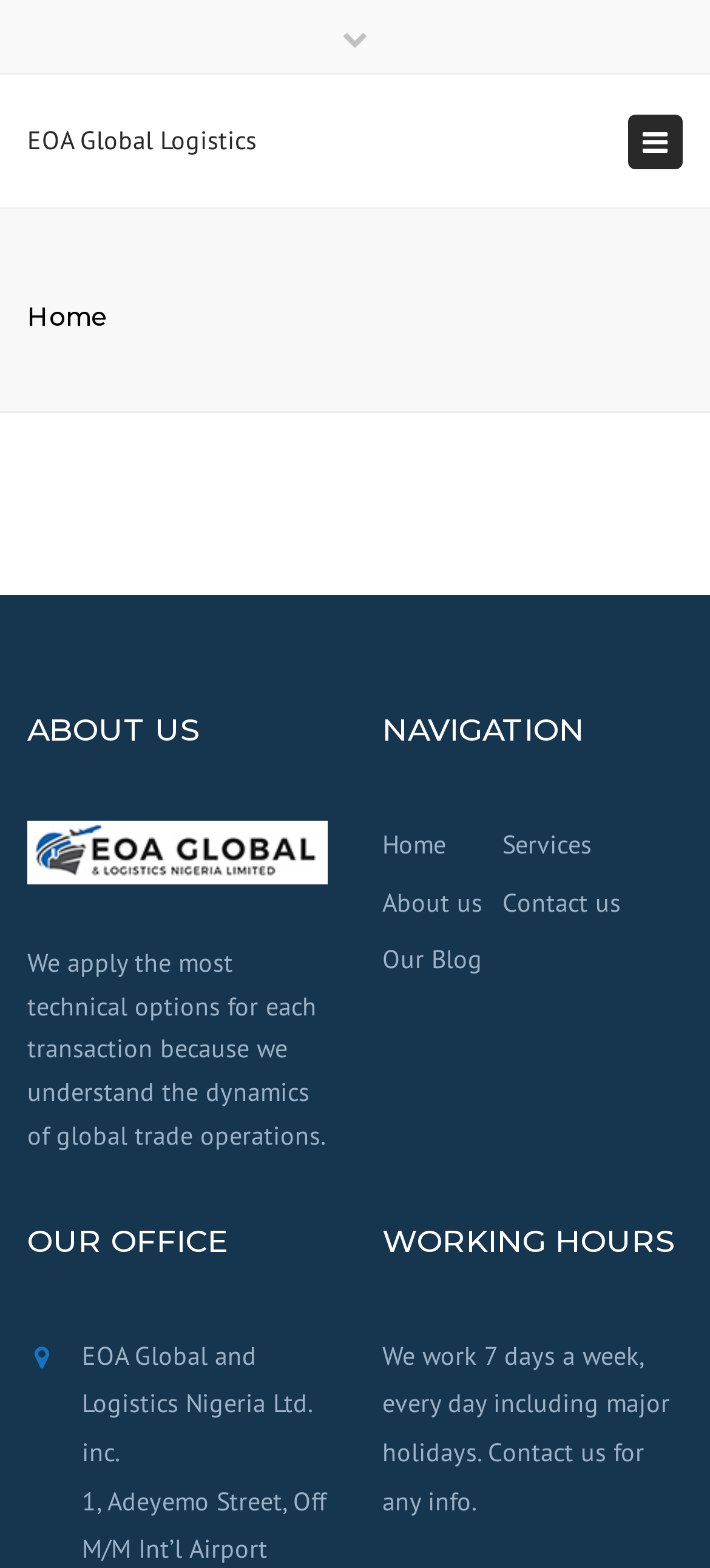Give a short answer using one word or phrase for the question:
How many navigation links are there?

5